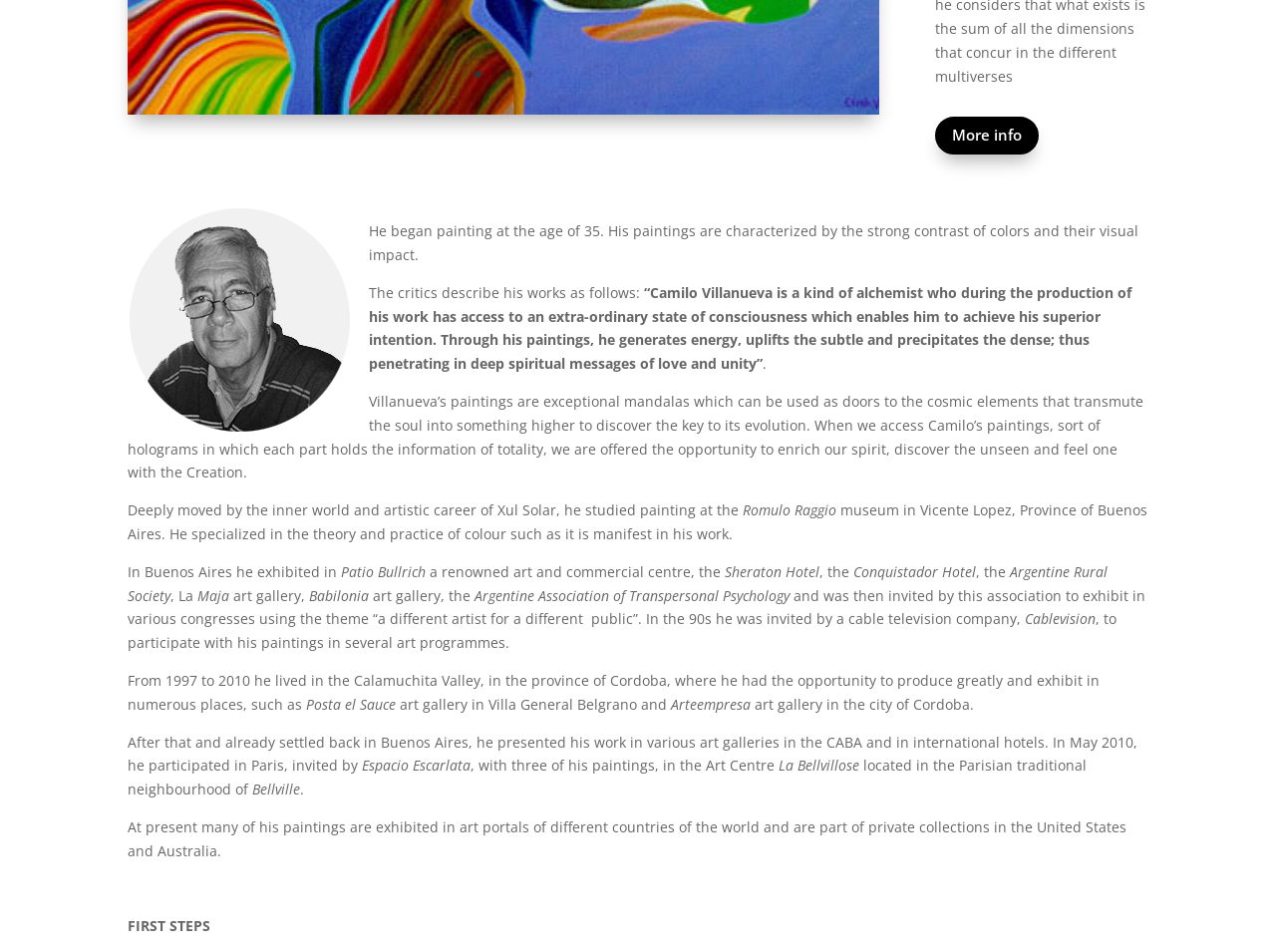Using the element description: "More info", determine the bounding box coordinates for the specified UI element. The coordinates should be four float numbers between 0 and 1, [left, top, right, bottom].

[0.733, 0.122, 0.814, 0.162]